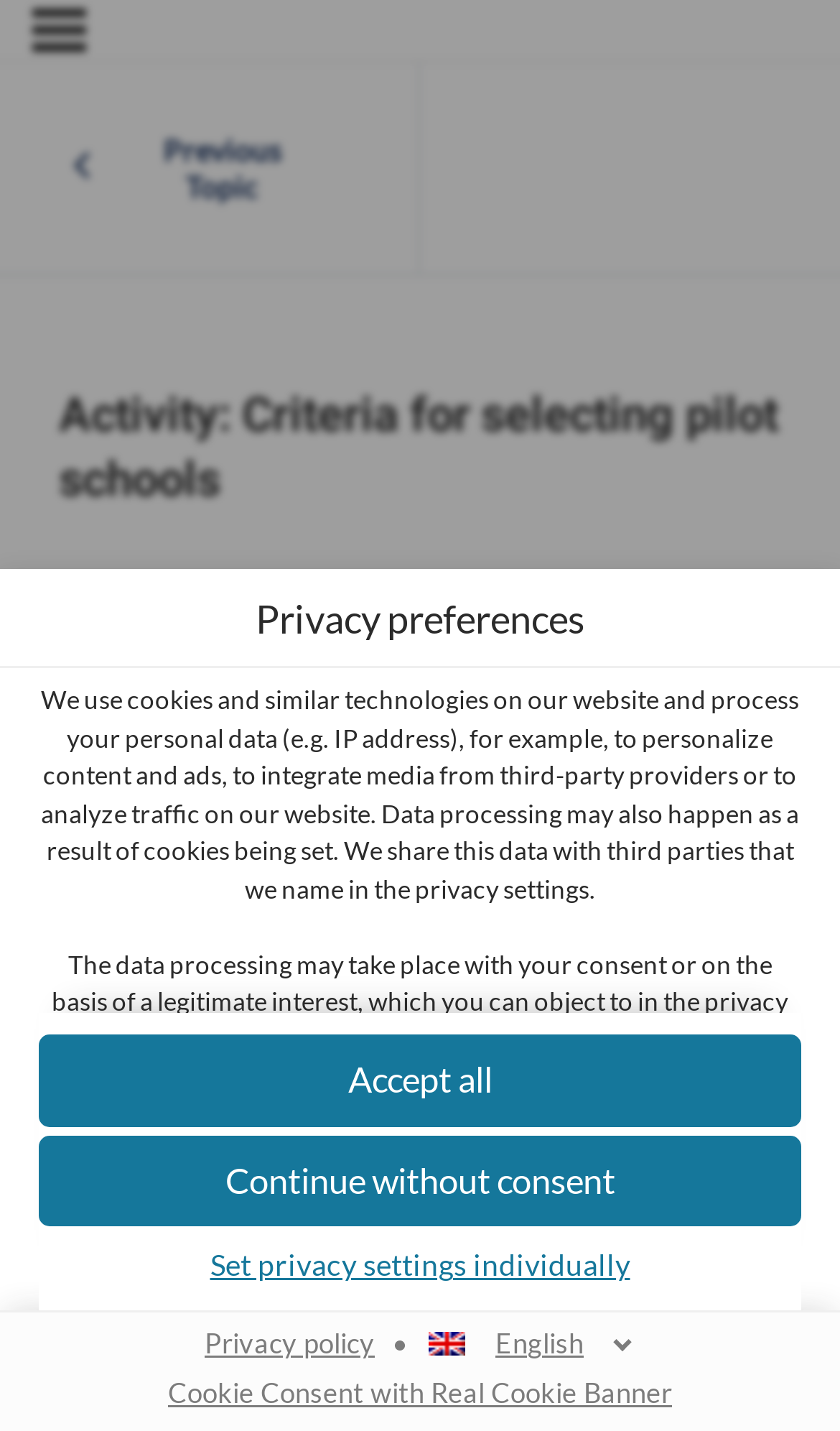Provide a brief response to the question below using a single word or phrase: 
What language is the website currently set to?

English